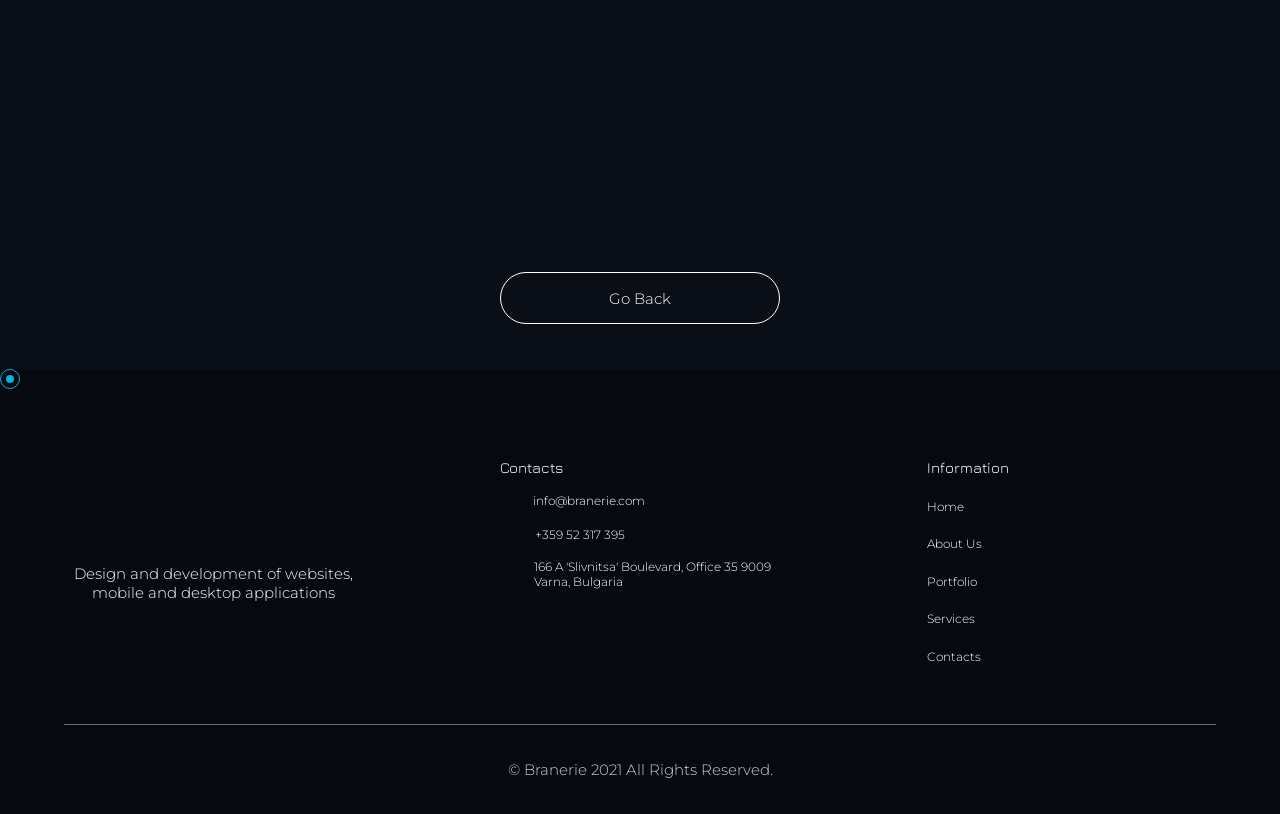What is the company's email address?
Please give a detailed and elaborate answer to the question based on the image.

The company's email address can be found in the contacts section, where there is an image of a letter icon, and next to it, the text 'info@branerie.com' is written.